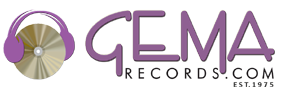What is written below the name 'GEMA'?
Answer the question with a detailed and thorough explanation.

The logo includes the brand's online presence by writing 'RECORDS.COM' in a smaller font below the name 'GEMA', which reinforces the brand's identity in the music industry.